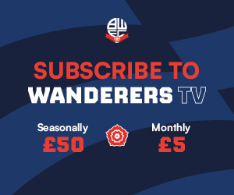Please reply with a single word or brief phrase to the question: 
What is the purpose of the image?

to promote subscriptions